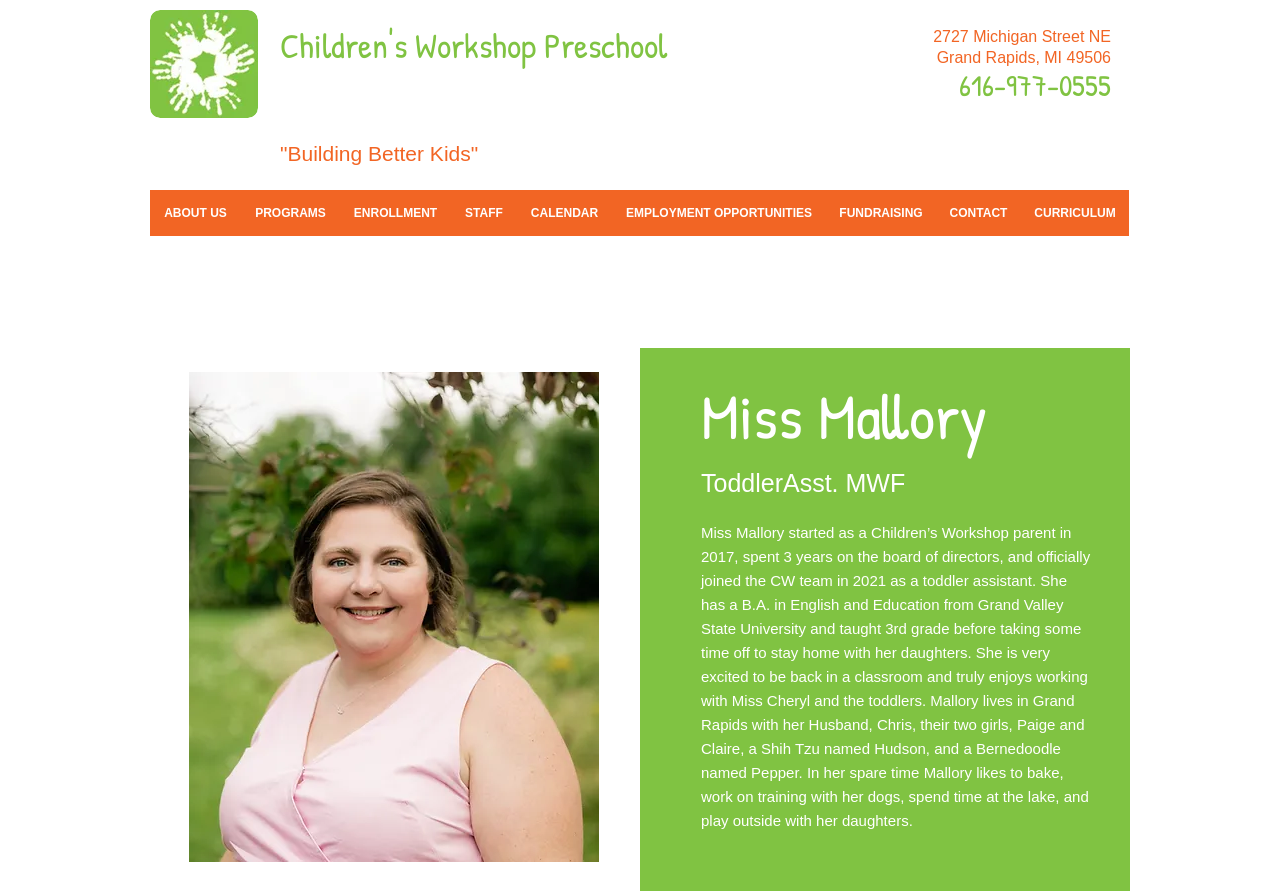What is the name of the preschool?
Based on the image, give a one-word or short phrase answer.

Children's Workshop Preschool